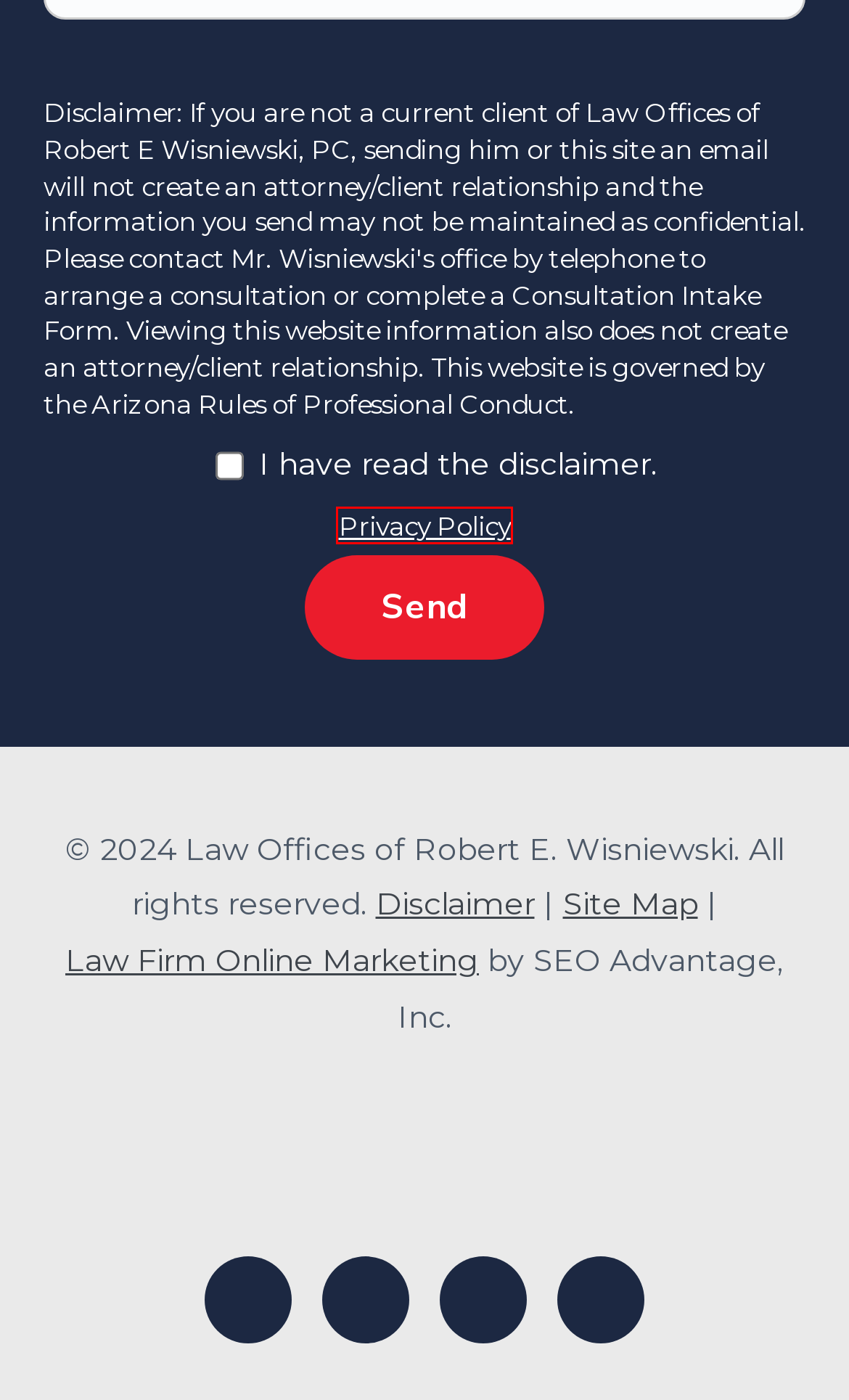You are looking at a screenshot of a webpage with a red bounding box around an element. Determine the best matching webpage description for the new webpage resulting from clicking the element in the red bounding box. Here are the descriptions:
A. Contact | Robert E. Wisniewski | Phoenix, AZ
B. AZ Workers’ Comp vs. Personal Injury: What’s The Difference?
C. AZ Workmans' Comp: Injured at Work Attorney's Q&A
D. Disclaimer | Robert E. Wisniewski | Phoenix, AZ
E. Privacy Policy | Robert E. Wisniewski | Phoenix, AZ
F. Site Map | Robert E. Wisniewski | Phoenix, AZ
G. The Severe Consequences of Inadequate Training at Work
H. Phoenix, AZ Work Accident Lawyers & Certified Workers' Comp Specialists

E